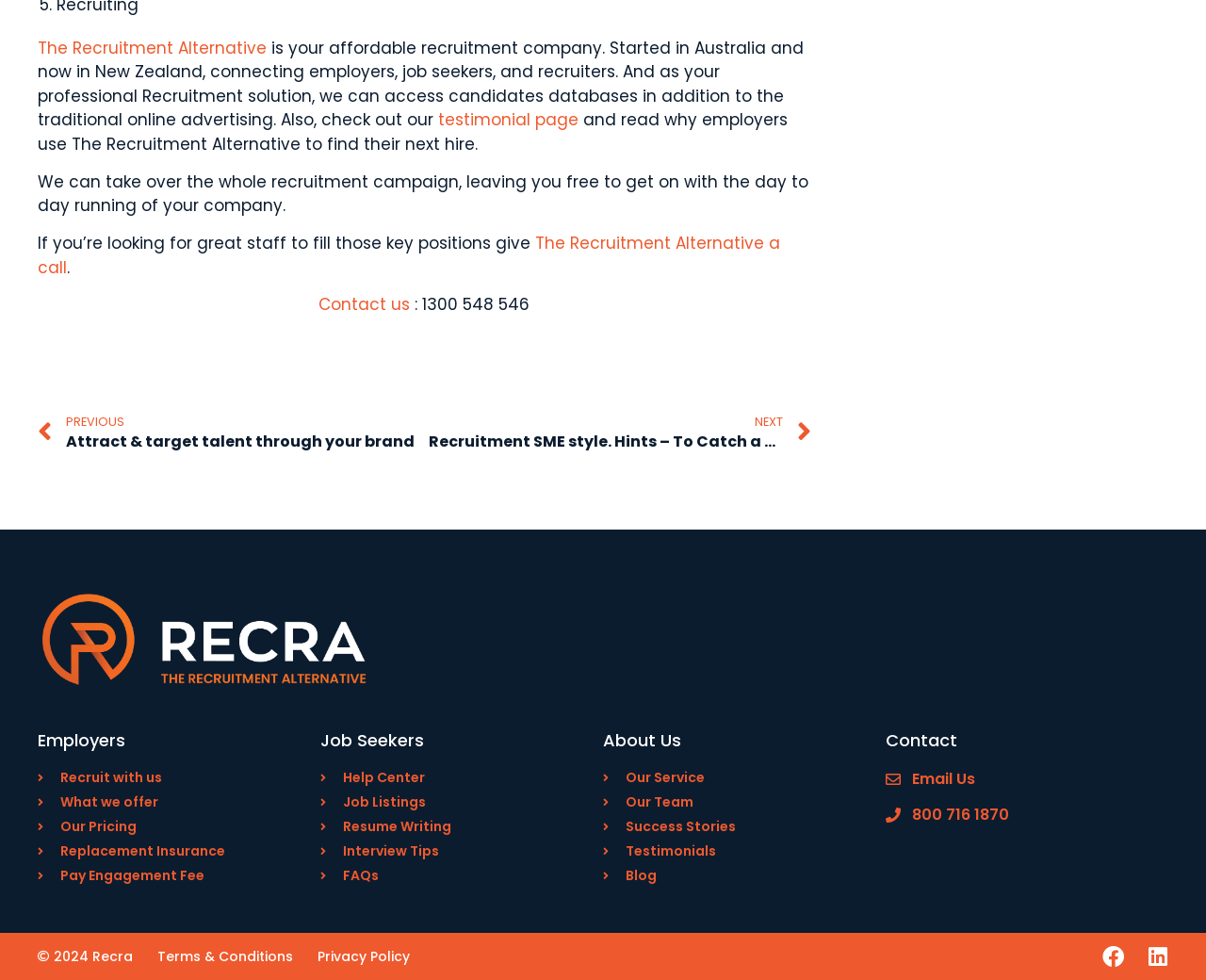Can you give a detailed response to the following question using the information from the image? What is the alternative to traditional online advertising?

The webpage mentions that the recruitment company can access candidates databases in addition to traditional online advertising. This implies that the company offers an alternative to traditional online advertising by providing access to a database of potential candidates.